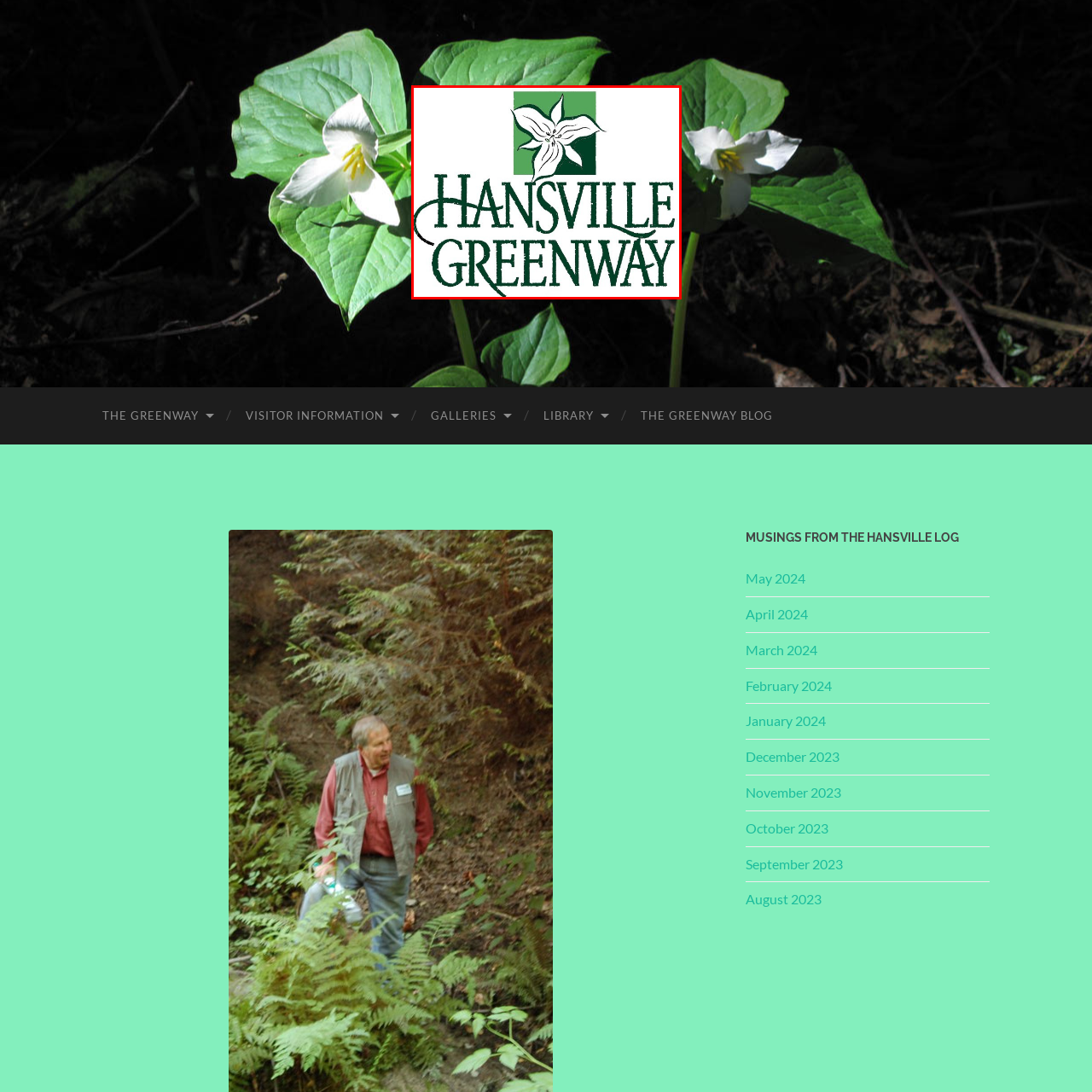What is the purpose of the Hansville Greenway?
Inspect the image surrounded by the red bounding box and answer the question using a single word or a short phrase.

Community engagement